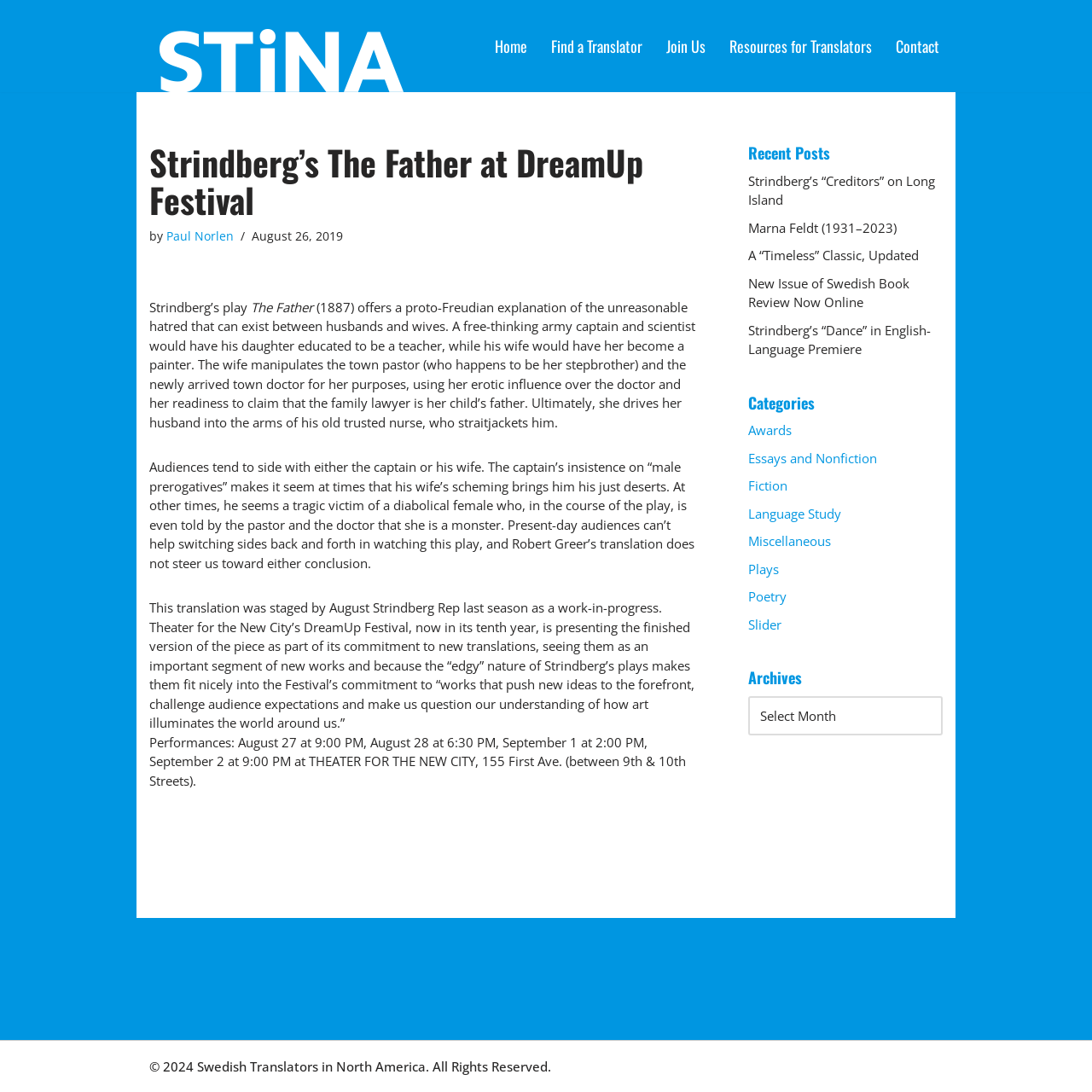Locate the bounding box coordinates of the clickable area to execute the instruction: "Click on the 'Find a Translator' link". Provide the coordinates as four float numbers between 0 and 1, represented as [left, top, right, bottom].

[0.505, 0.031, 0.588, 0.054]